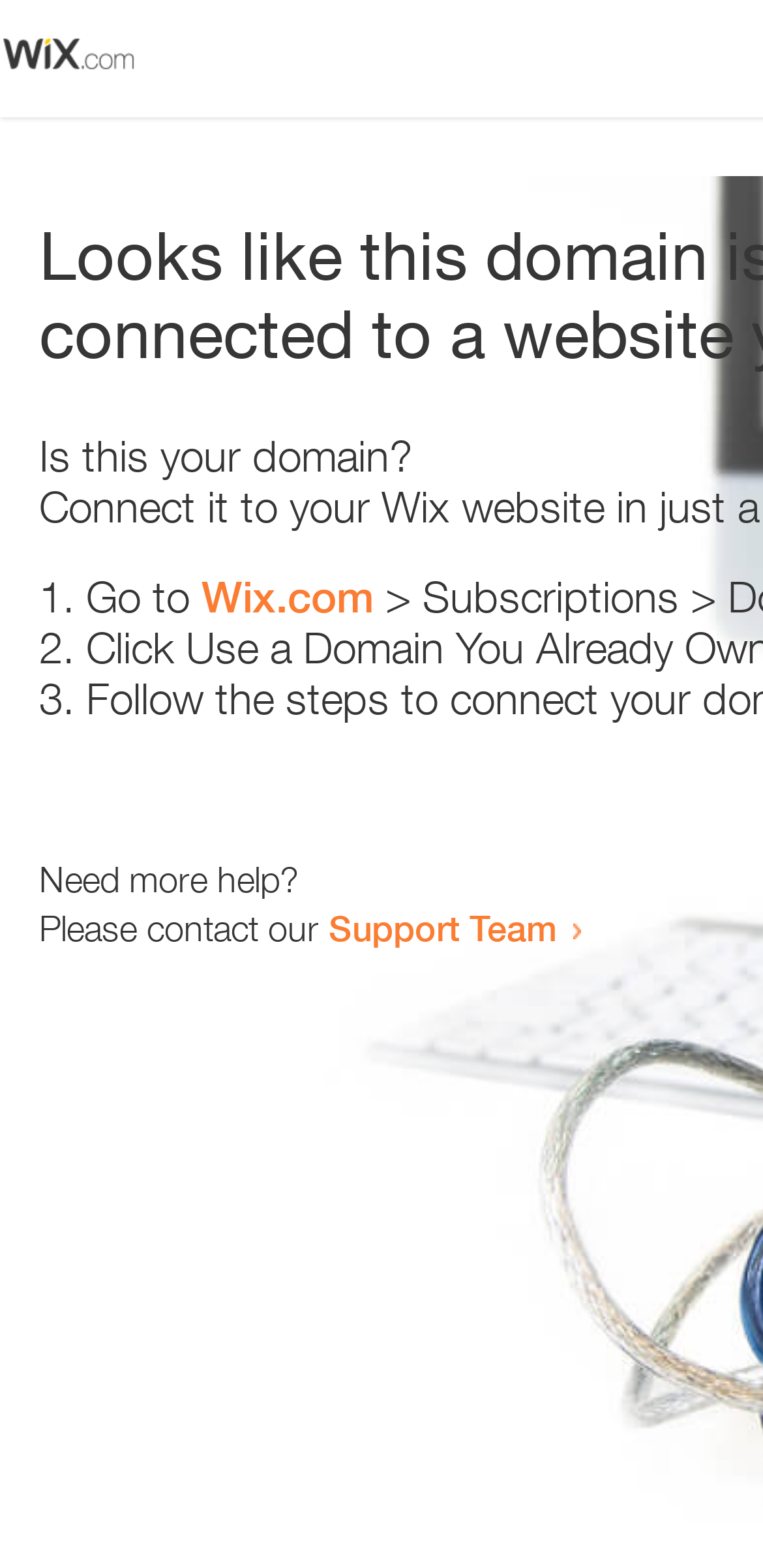What is the text below the last list marker?
Using the screenshot, give a one-word or short phrase answer.

Need more help?